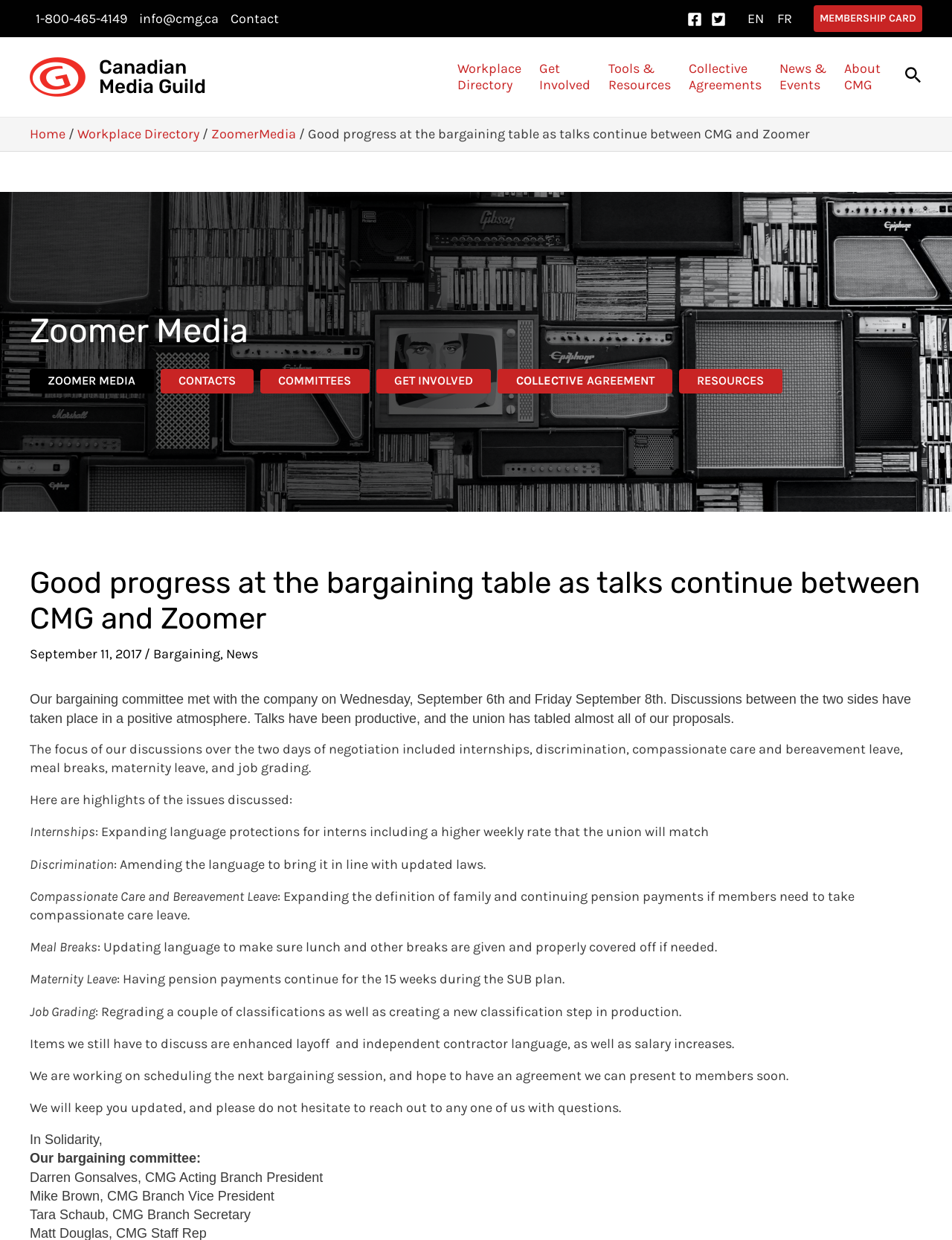Construct a comprehensive caption that outlines the webpage's structure and content.

This webpage is about the Canadian Media Guild (CMG) and its bargaining committee's progress in negotiations with Zoomer Media. At the top of the page, there is a navigation menu with links to various sections of the website, including "Workplace Directory", "Get Involved", "Tools & Resources", and "News & Events". Below this menu, there is a logo of the CMG and a link to the organization's name.

On the left side of the page, there are links to social media platforms, including Facebook and Twitter, as well as a navigation menu with links to "EN" and "FR" language options. Below this, there is a link to a "MEMBERSHIP CARD" and a search icon.

The main content of the page is a news article about the bargaining committee's meetings with Zoomer Media. The article is divided into sections, with headings and paragraphs of text. The article discusses the progress made in the negotiations, including the discussion of internships, discrimination, compassionate care and bereavement leave, meal breaks, maternity leave, and job grading. The article also mentions that there are still some issues to be discussed, including enhanced layoff and independent contractor language, as well as salary increases.

At the bottom of the page, there is a section with the names and titles of the bargaining committee members, including Darren Gonsalves, Mike Brown, and Tara Schaub. The page also includes a statement of solidarity and an invitation to reach out to the committee with questions.